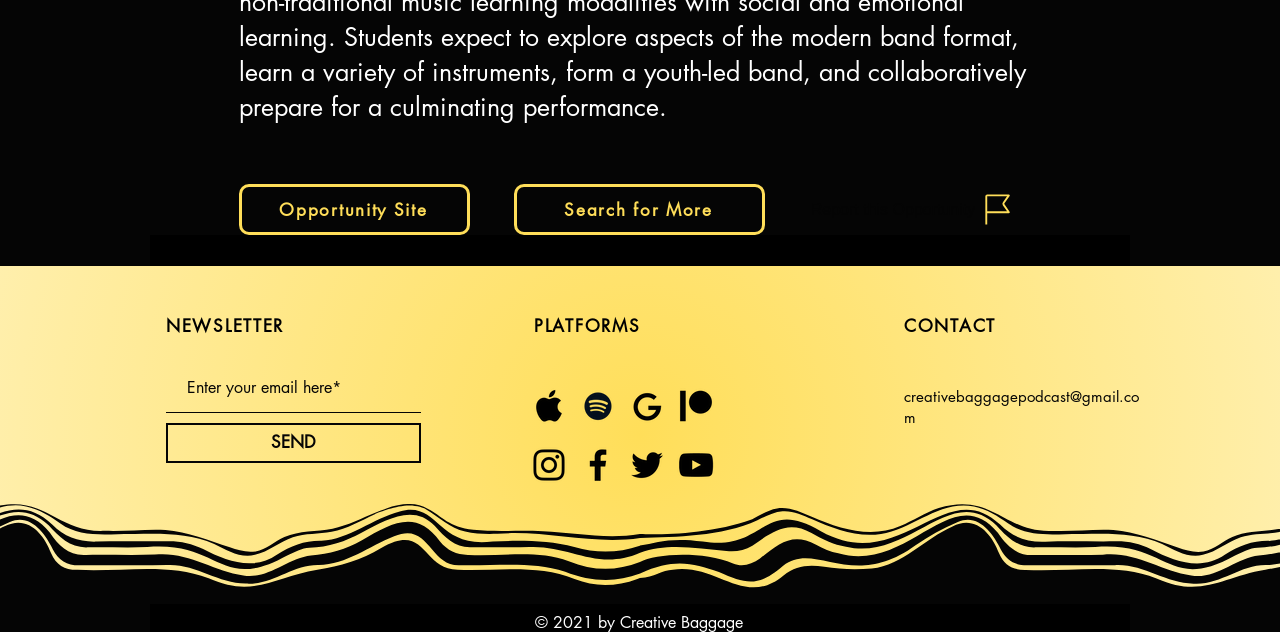Answer this question using a single word or a brief phrase:
What type of content is listed in the 'Social Bar' section?

Social media links